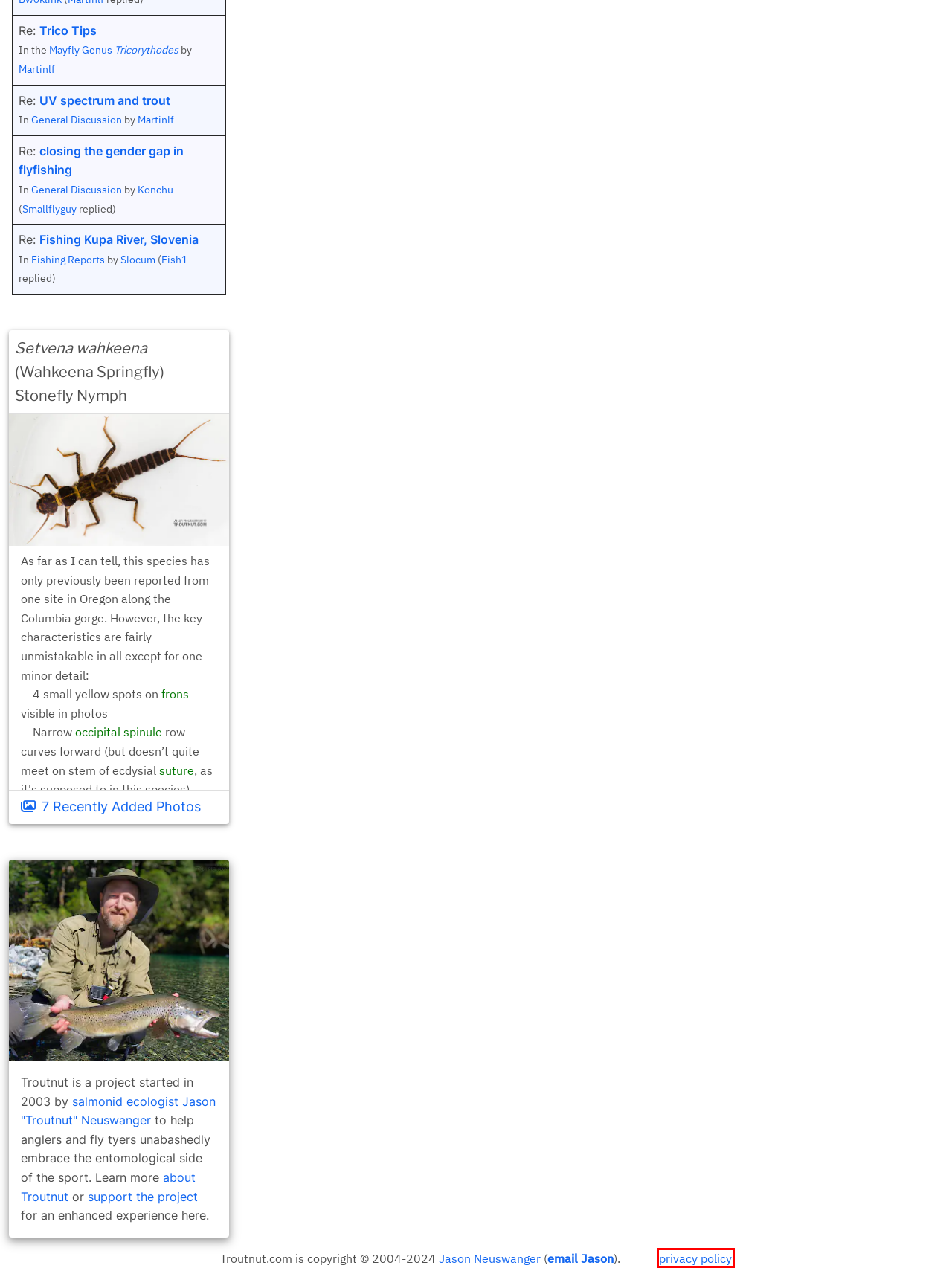You are provided with a screenshot of a webpage that includes a red rectangle bounding box. Please choose the most appropriate webpage description that matches the new webpage after clicking the element within the red bounding box. Here are the candidates:
A. Troutnut.com Privacy Policy
B. Troutnut.com User Slocum
C. Setvena wahkeena (Wahkeena Springfly) Stonefly Nymph Pictures
D. About the Troutnut
E. Fishing Kupa River, Slovenia
F. Trico Tips
G. UV spectrum and trout
H. Troutnut.com User Fish1 (Tom)

A